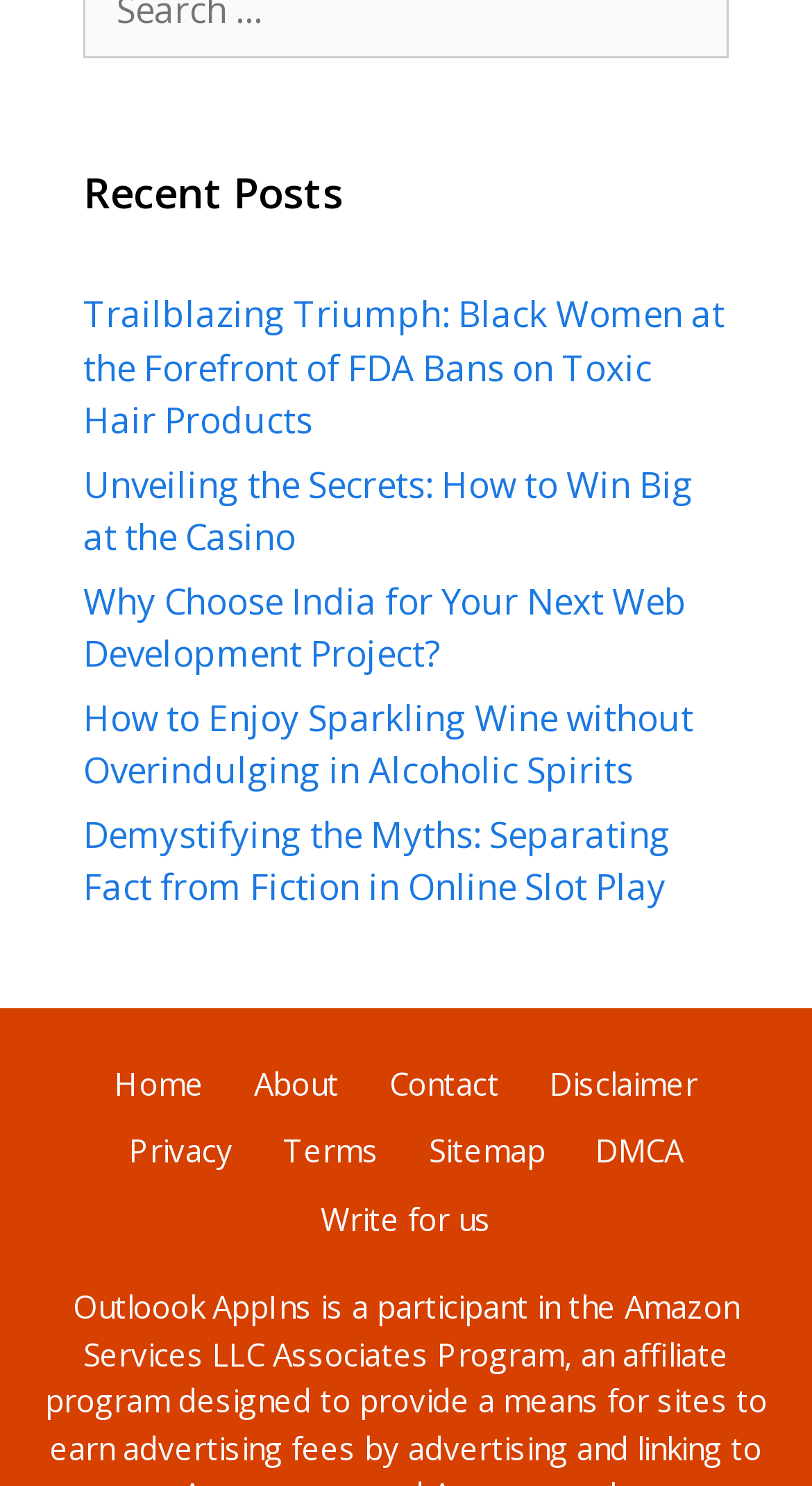Kindly provide the bounding box coordinates of the section you need to click on to fulfill the given instruction: "view May 2022".

None